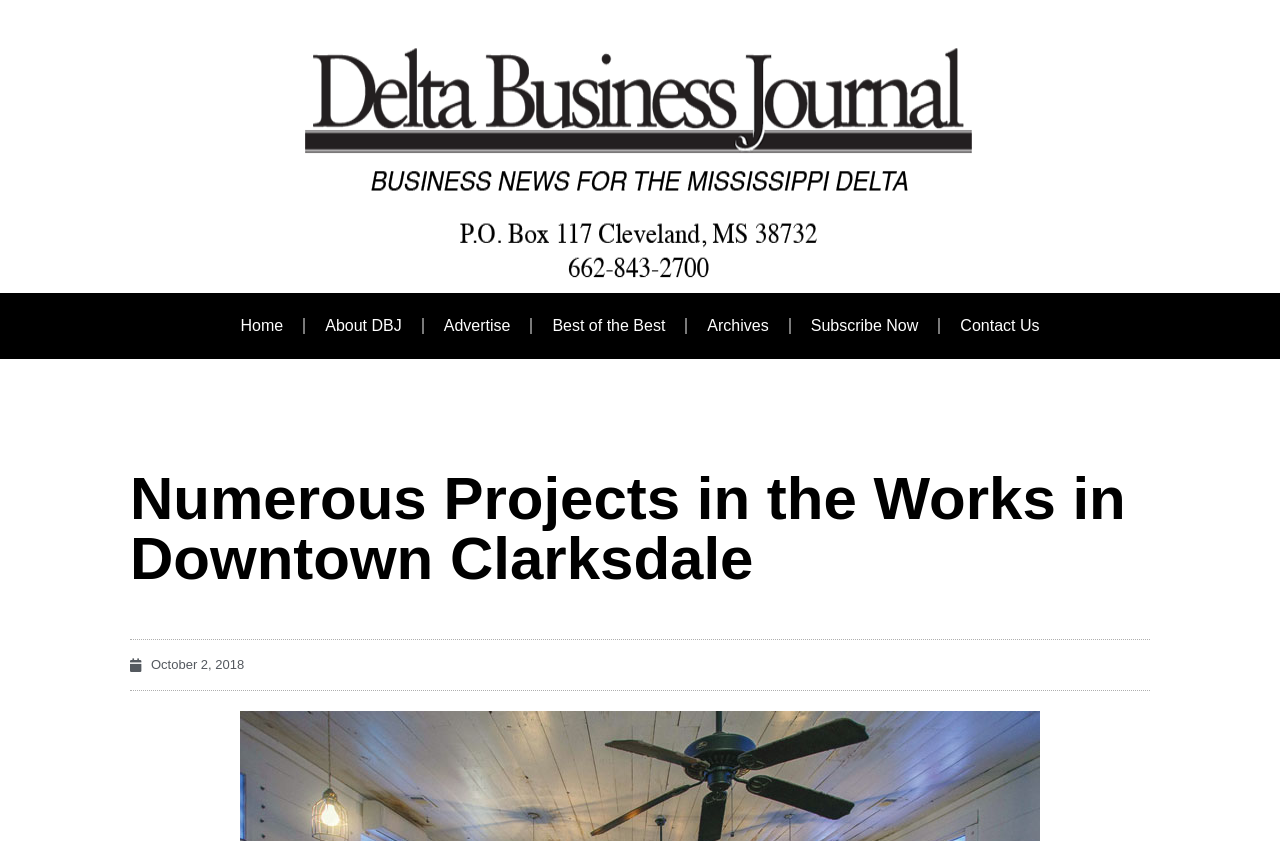Could you locate the bounding box coordinates for the section that should be clicked to accomplish this task: "view archives".

[0.537, 0.361, 0.616, 0.415]